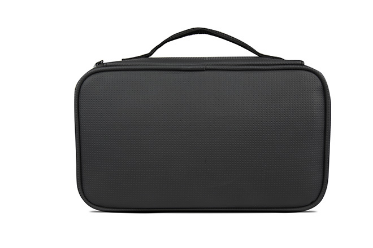What is the material of the lunch bag?
Please look at the screenshot and answer in one word or a short phrase.

PU